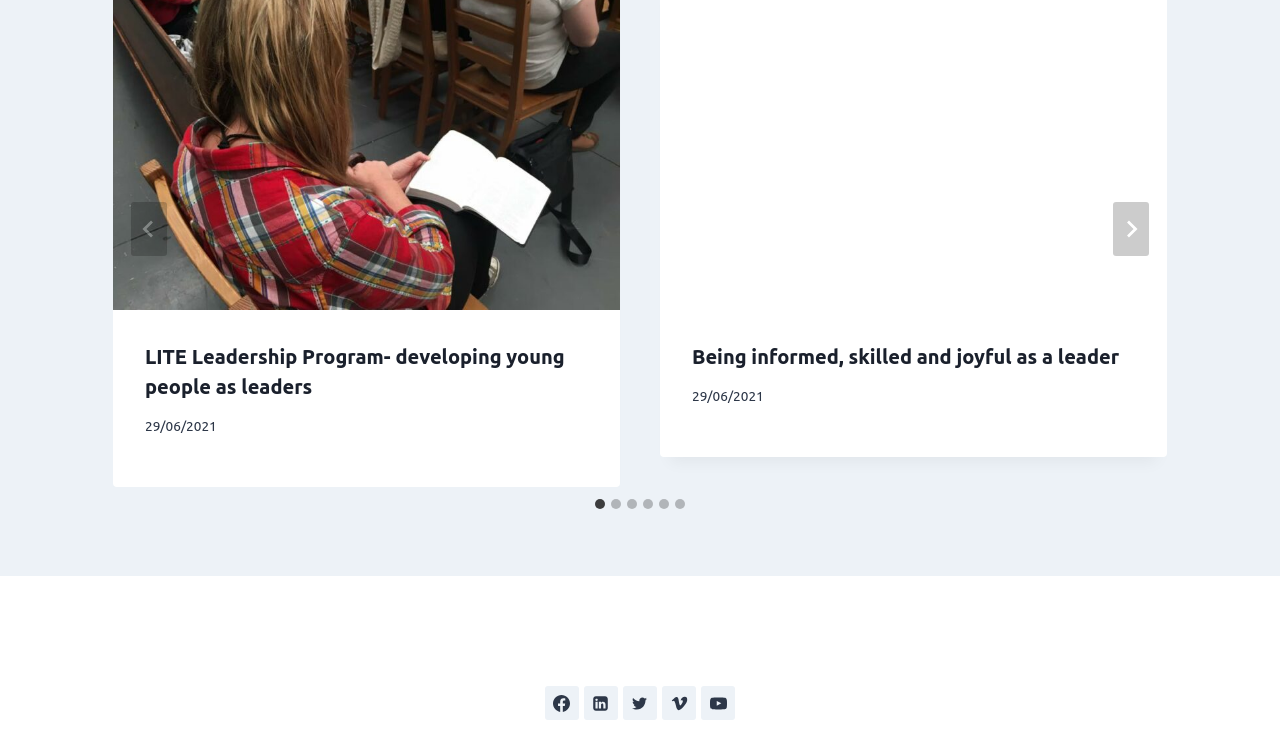Please identify the bounding box coordinates of the area that needs to be clicked to follow this instruction: "View LITE Leadership Program".

[0.113, 0.457, 0.459, 0.538]